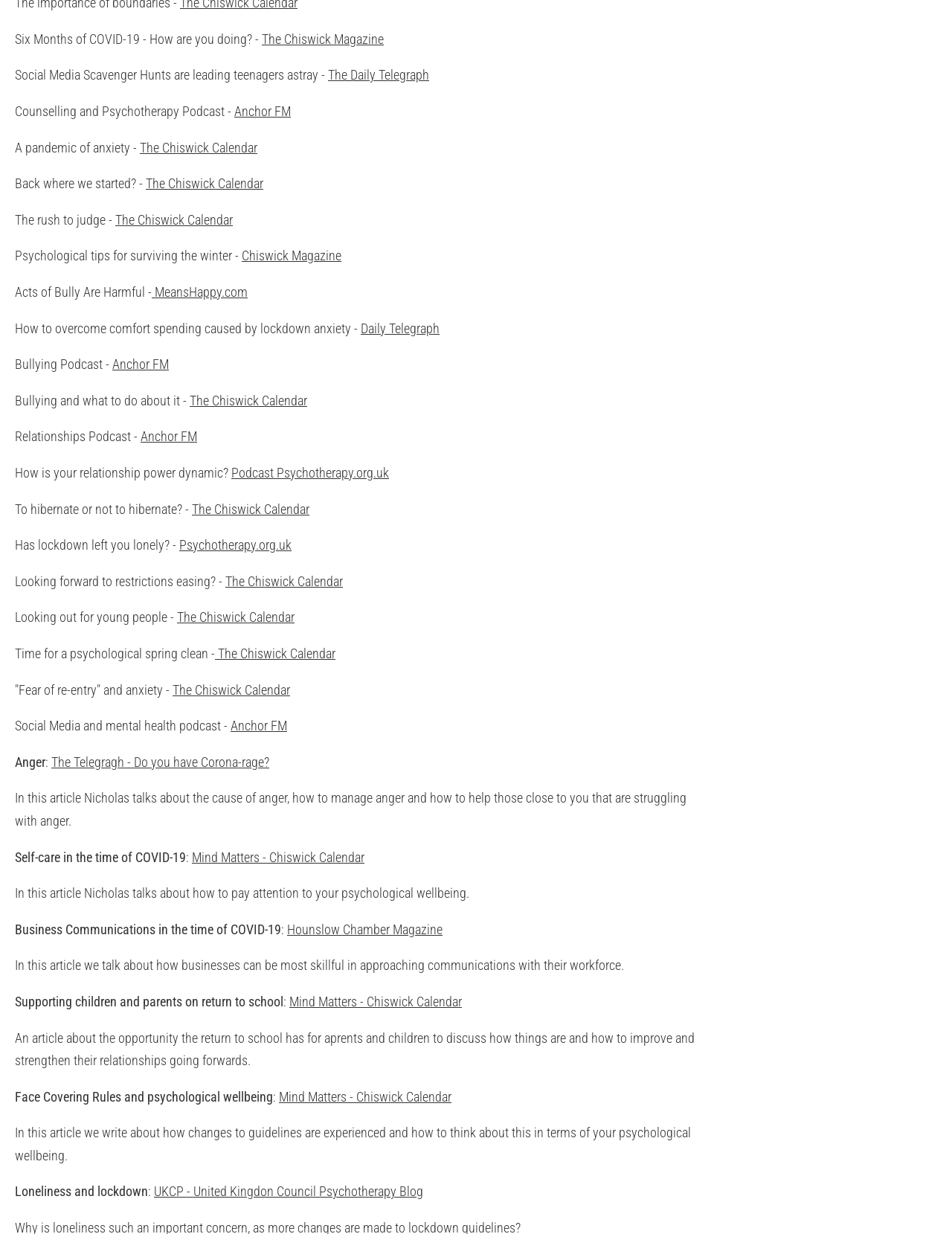Please provide a one-word or short phrase answer to the question:
What is the topic of the article 'Anger'?

Anger management